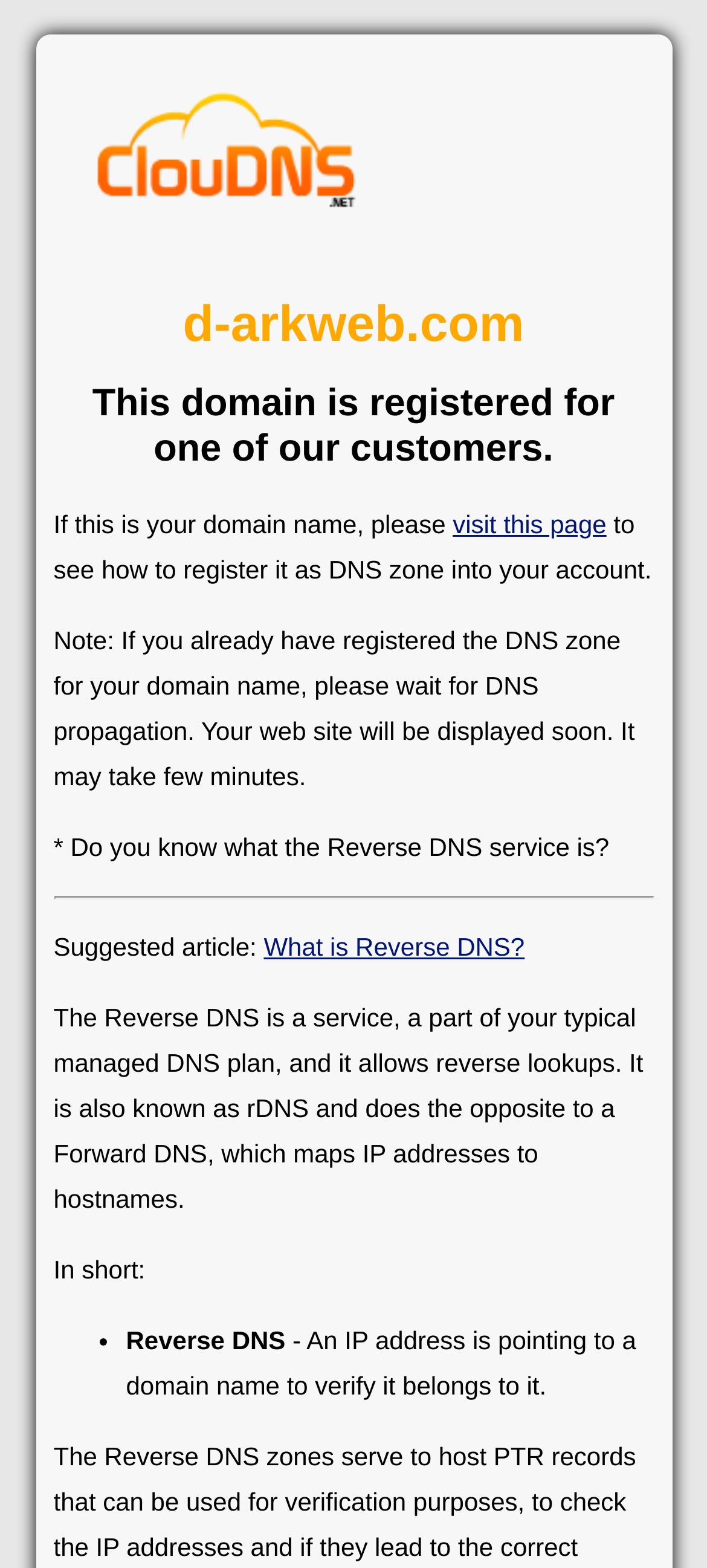Refer to the element description visit this page and identify the corresponding bounding box in the screenshot. Format the coordinates as (top-left x, top-left y, bottom-right x, bottom-right y) with values in the range of 0 to 1.

[0.64, 0.325, 0.858, 0.343]